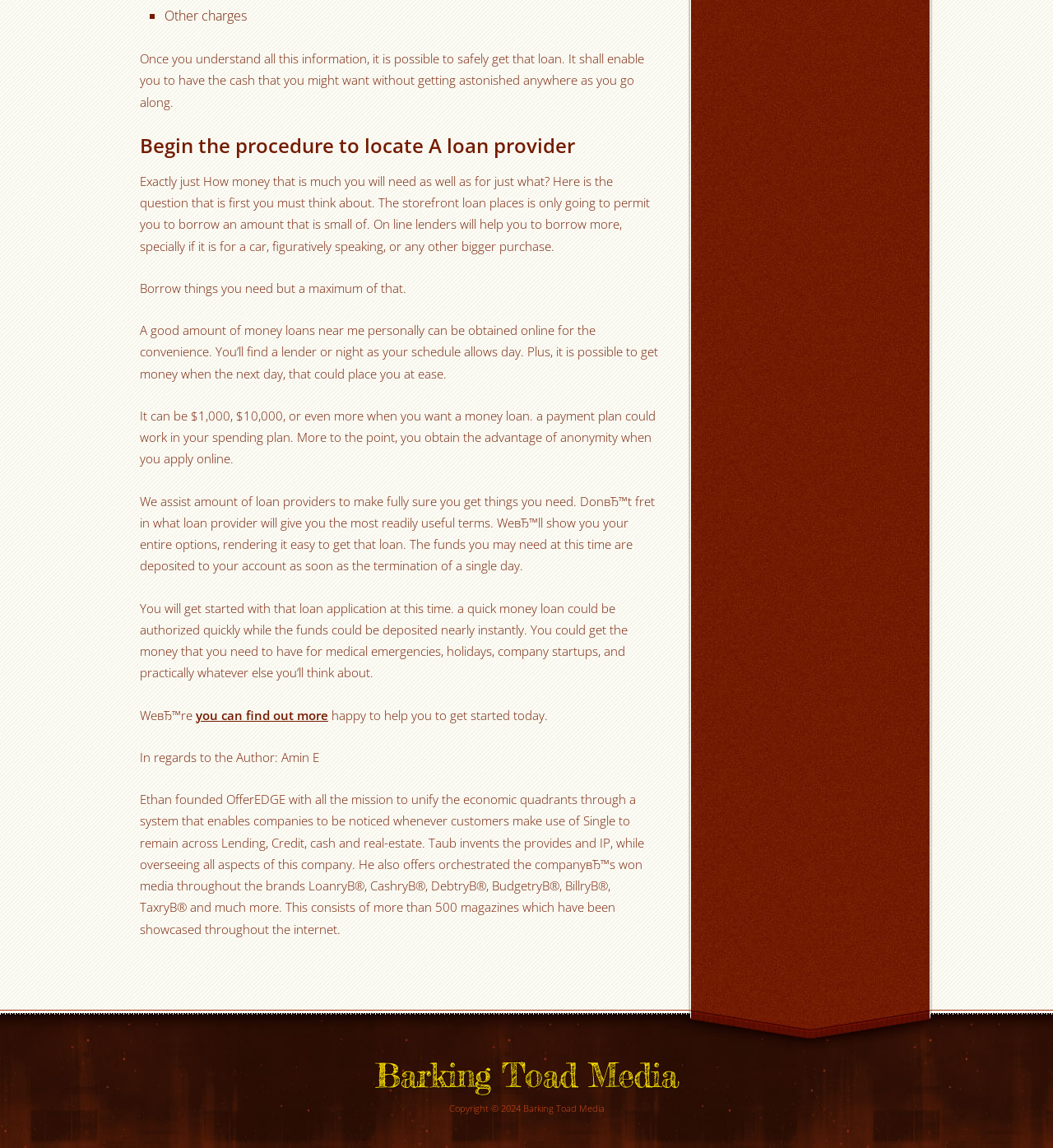Given the description of a UI element: "you can find out more", identify the bounding box coordinates of the matching element in the webpage screenshot.

[0.186, 0.615, 0.312, 0.63]